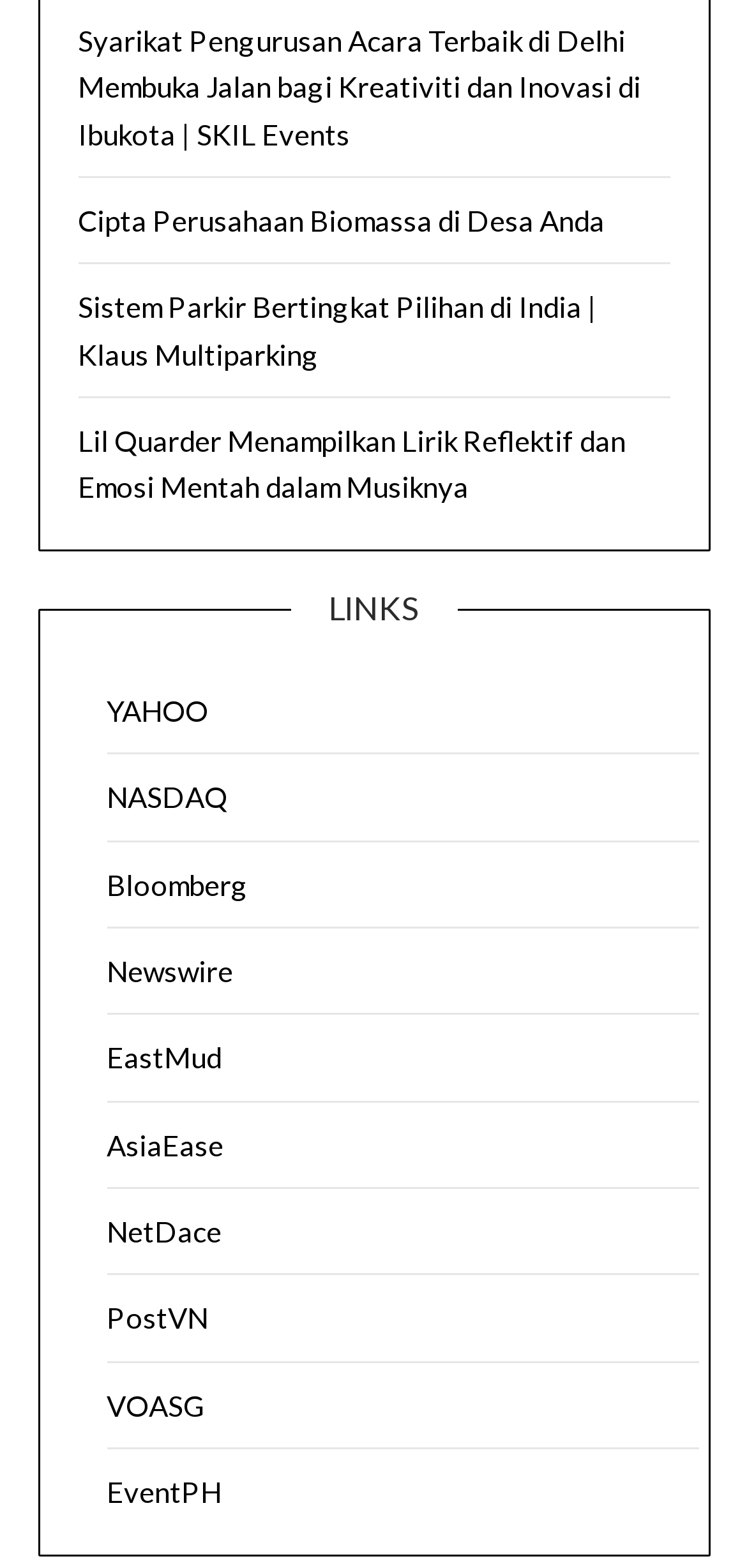Specify the bounding box coordinates for the region that must be clicked to perform the given instruction: "Access the Bloomberg webpage".

[0.142, 0.553, 0.332, 0.575]